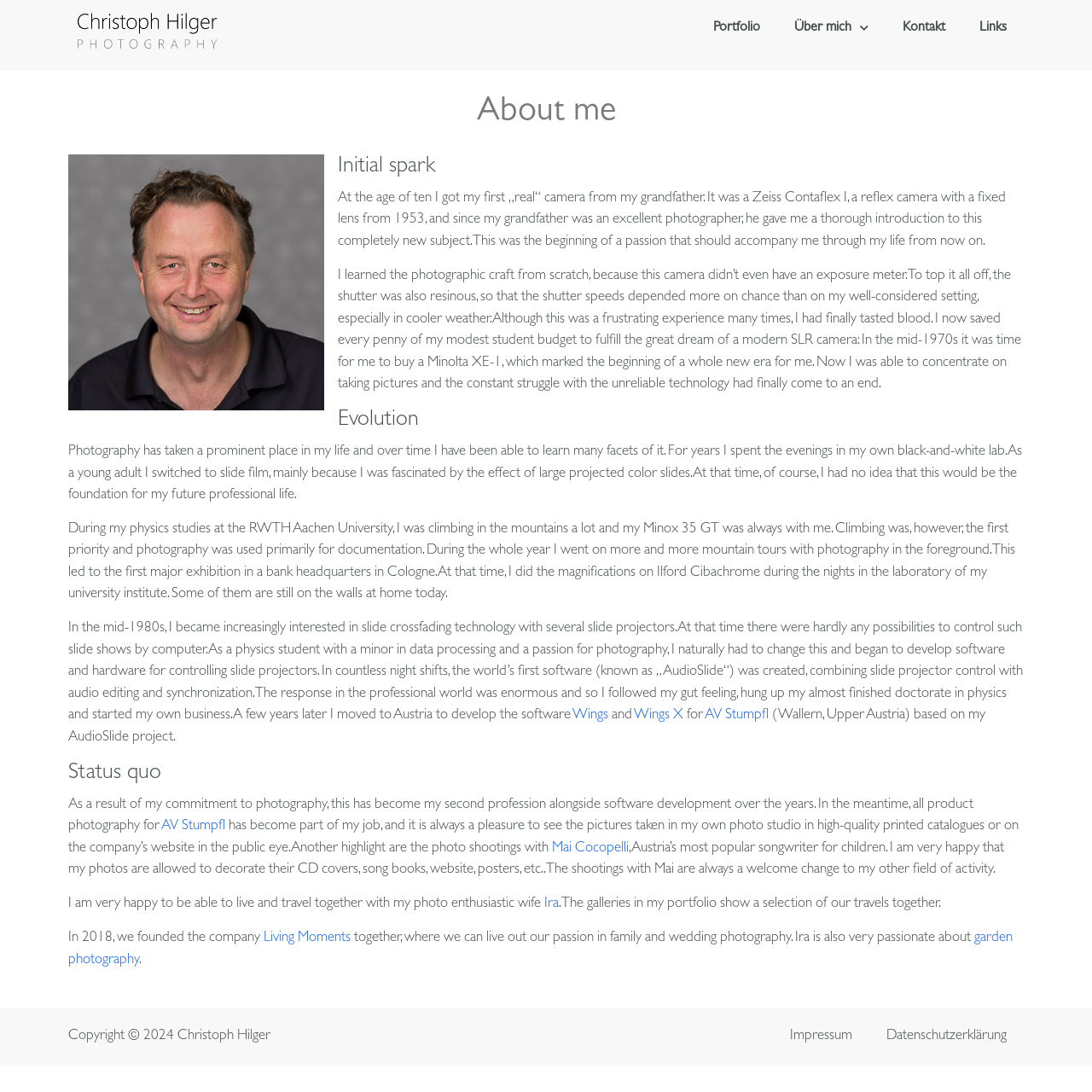Kindly respond to the following question with a single word or a brief phrase: 
Where did the photographer move to develop the software?

Austria